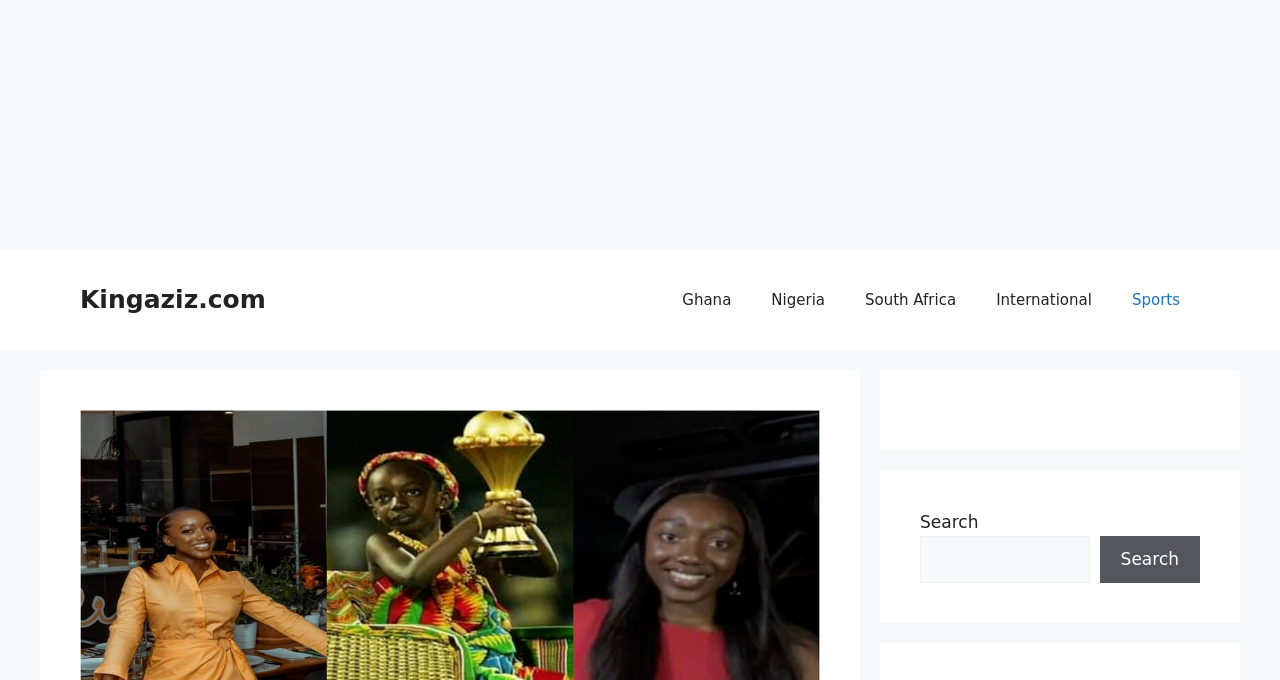Determine the bounding box coordinates for the UI element matching this description: "South Africa".

[0.66, 0.397, 0.763, 0.485]